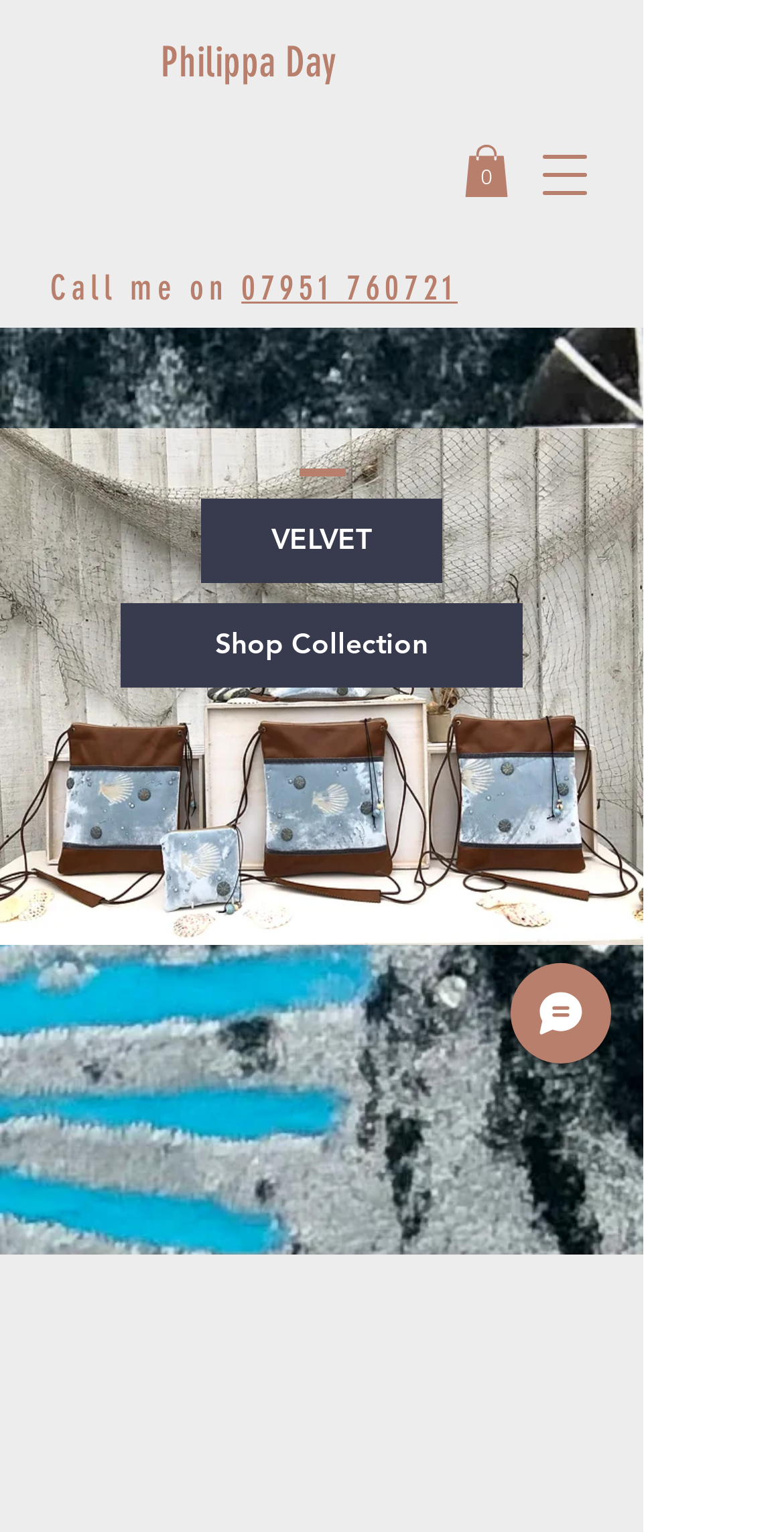Determine the bounding box coordinates for the HTML element mentioned in the following description: "TEXTILES AND LEATHER". The coordinates should be a list of four floats ranging from 0 to 1, represented as [left, top, right, bottom].

[0.154, 0.728, 0.667, 0.783]